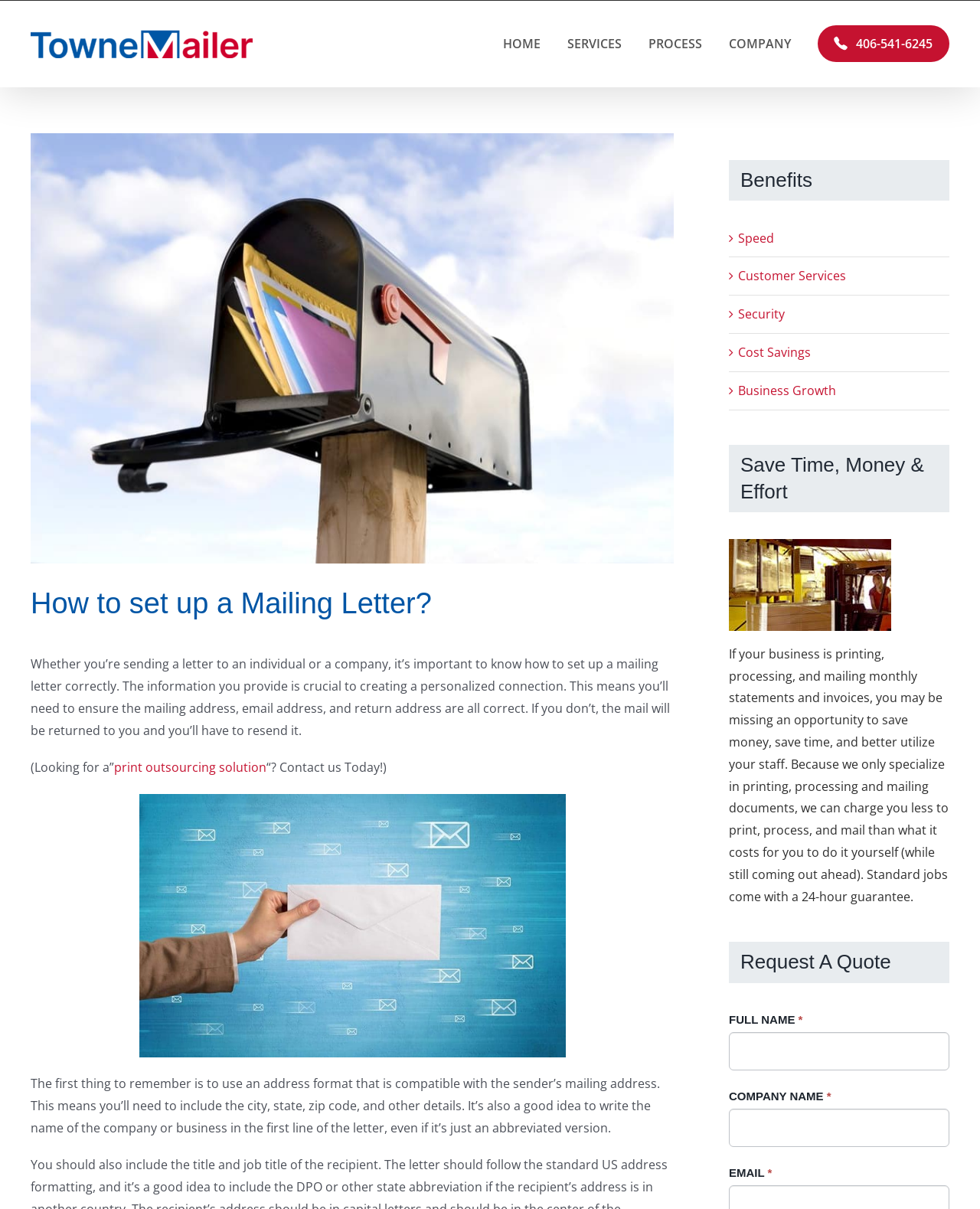Provide a one-word or short-phrase answer to the question:
What is the purpose of the 'Request A Quote' section?

To get a quote for printing and mailing services